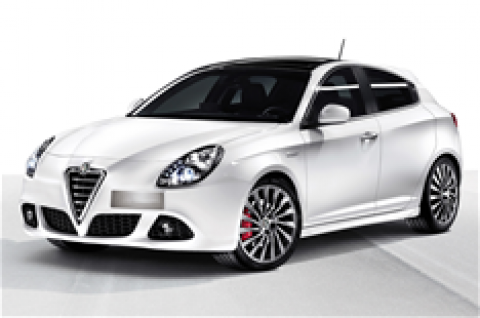Provide a comprehensive description of the image.

The image showcases the sleek and stylish Alfa Romeo Giulietta, a sporty hatchback that serves as the successor to the Alfa Romeo 147. Painted in a striking white with bold lines, the car features signature design elements like the distinctive grille and sporty alloy wheels. This modern model is a part of Alfa Romeo's lineup celebrating their 100th anniversary, aiming to capture attention with its elegant aesthetics and performance-oriented design. The Giulietta is engineered for versatility, featuring a five-door configuration and advanced suspension systems which enhance both driving comfort and handling precision. Anticipated for release in 2010, it offers a range of engine options, including turbocharged gasoline and diesel variants.